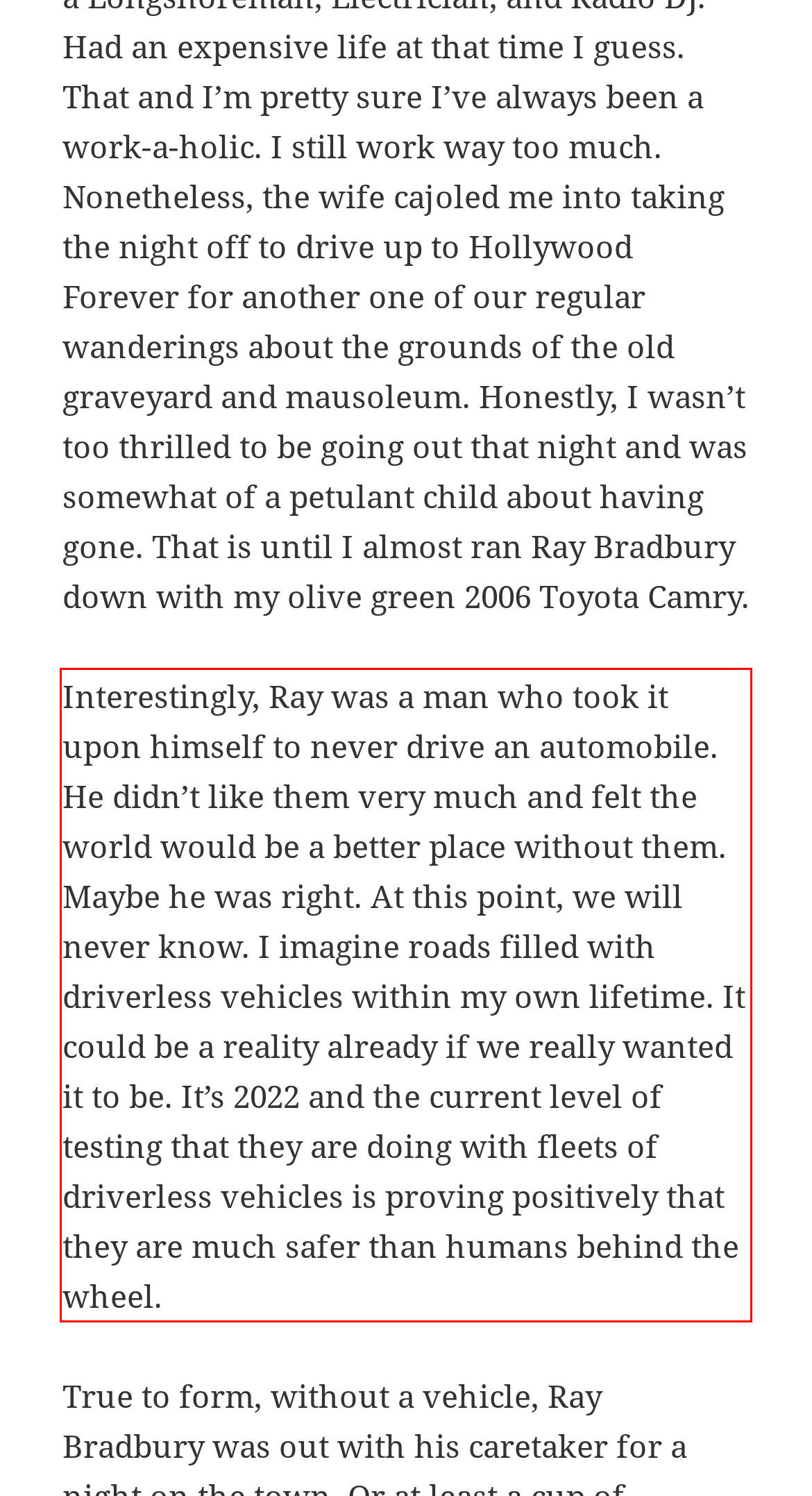Please take the screenshot of the webpage, find the red bounding box, and generate the text content that is within this red bounding box.

Interestingly, Ray was a man who took it upon himself to never drive an automobile. He didn’t like them very much and felt the world would be a better place without them. Maybe he was right. At this point, we will never know. I imagine roads filled with driverless vehicles within my own lifetime. It could be a reality already if we really wanted it to be. It’s 2022 and the current level of testing that they are doing with fleets of driverless vehicles is proving positively that they are much safer than humans behind the wheel.